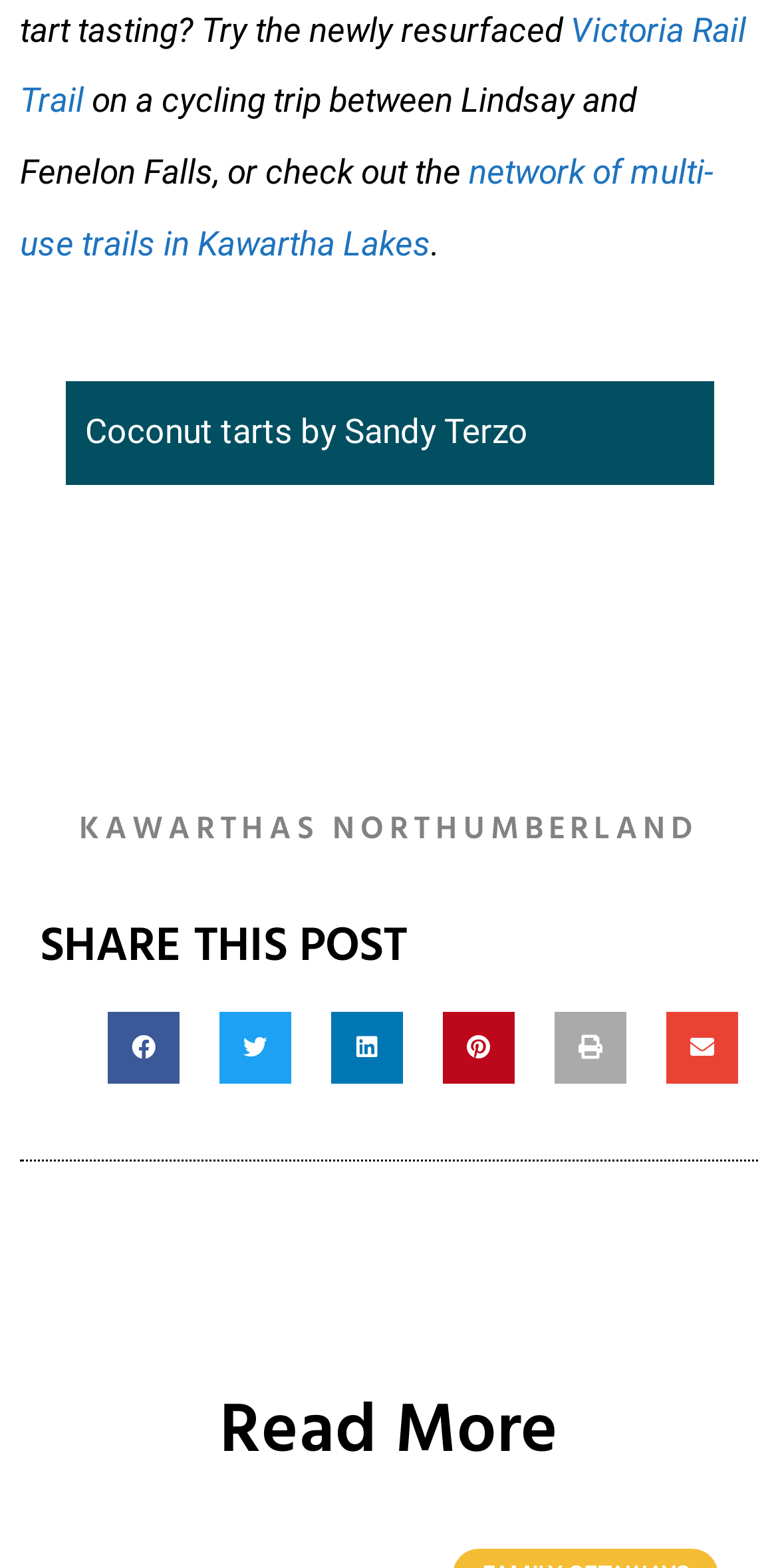Determine the bounding box coordinates for the clickable element required to fulfill the instruction: "Read more about this post". Provide the coordinates as four float numbers between 0 and 1, i.e., [left, top, right, bottom].

[0.026, 0.892, 0.974, 0.937]